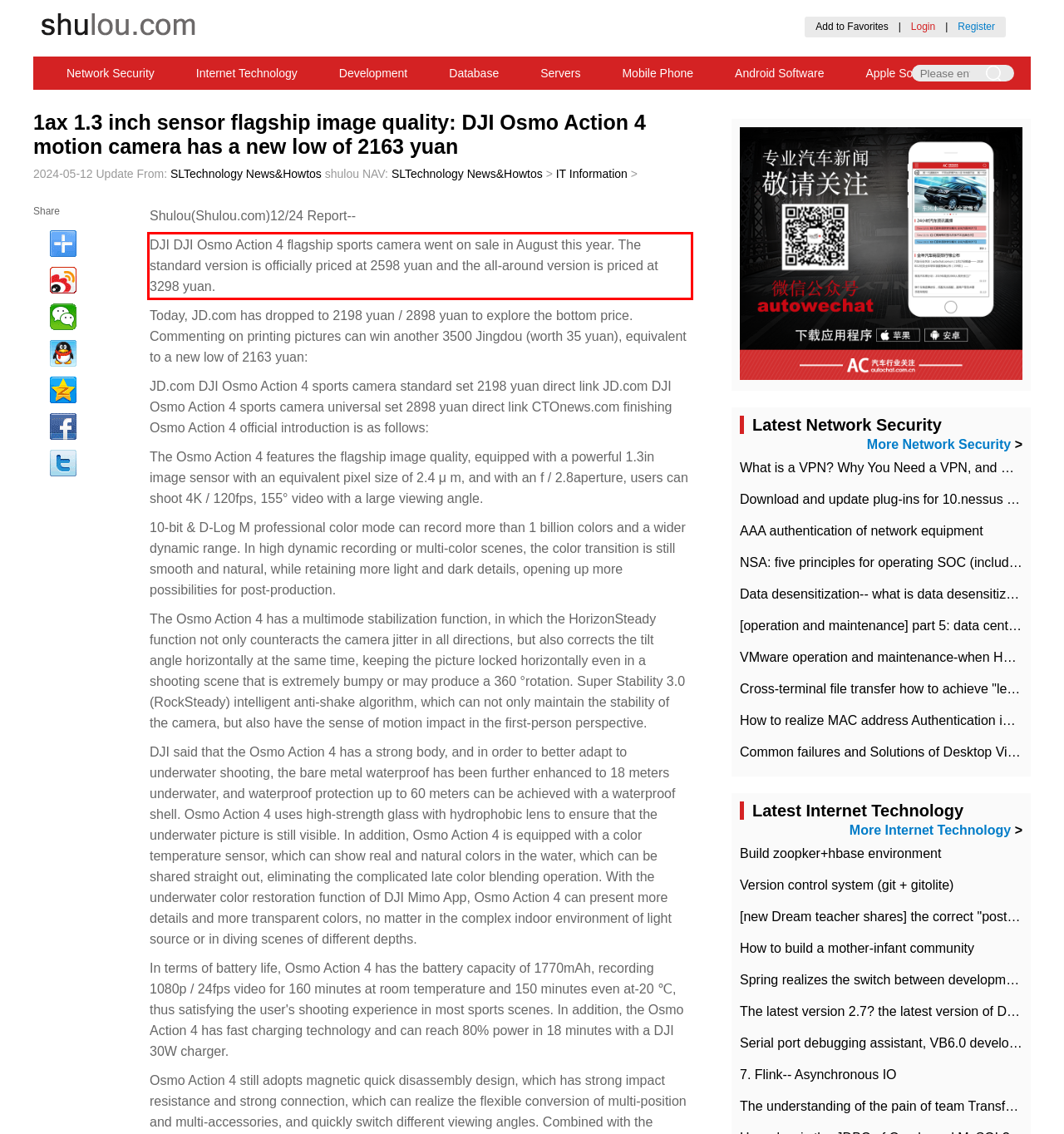Inspect the webpage screenshot that has a red bounding box and use OCR technology to read and display the text inside the red bounding box.

DJI DJI Osmo Action 4 flagship sports camera went on sale in August this year. The standard version is officially priced at 2598 yuan and the all-around version is priced at 3298 yuan.